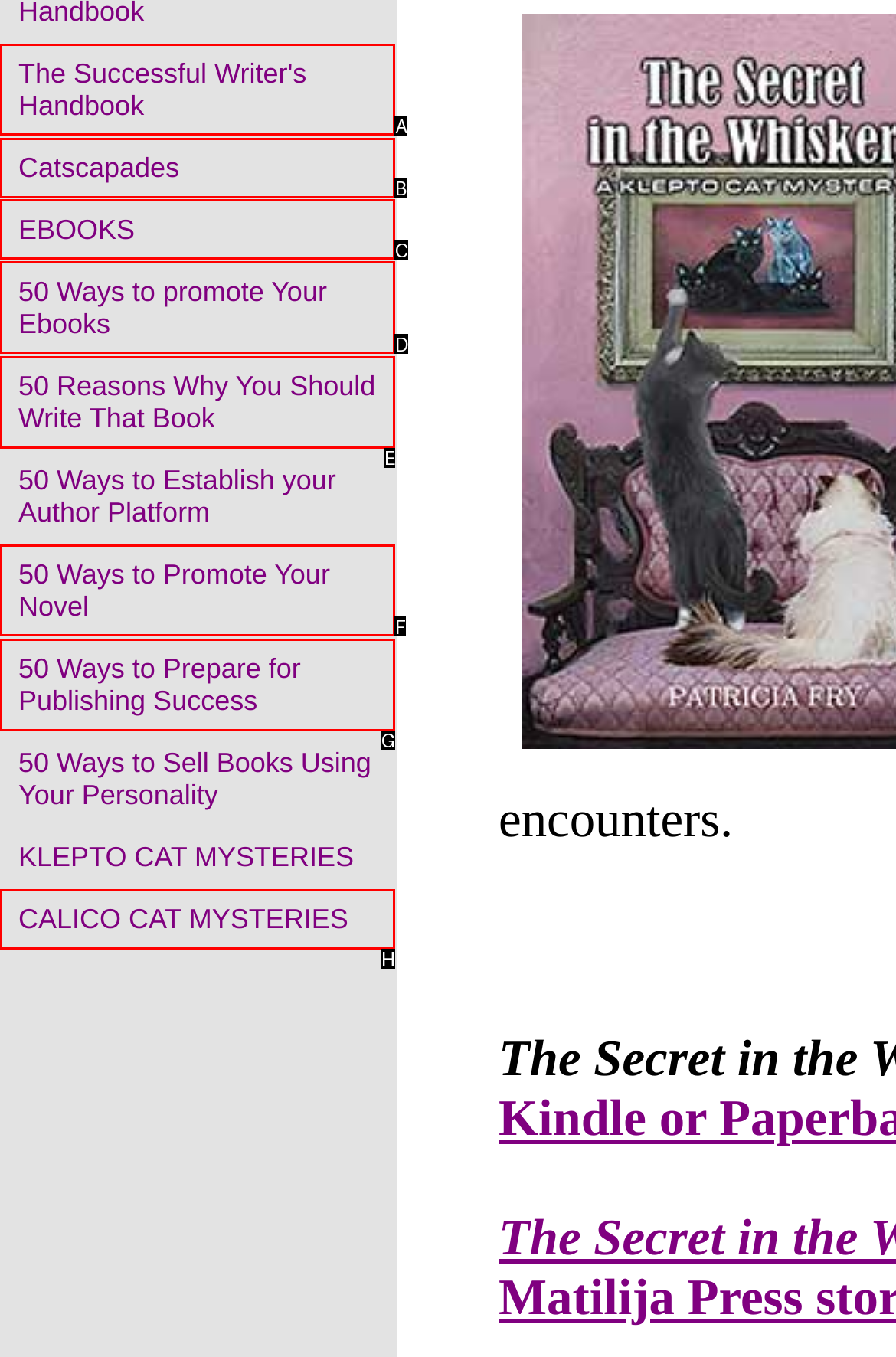Tell me which one HTML element best matches the description: CALICO CAT MYSTERIES
Answer with the option's letter from the given choices directly.

H